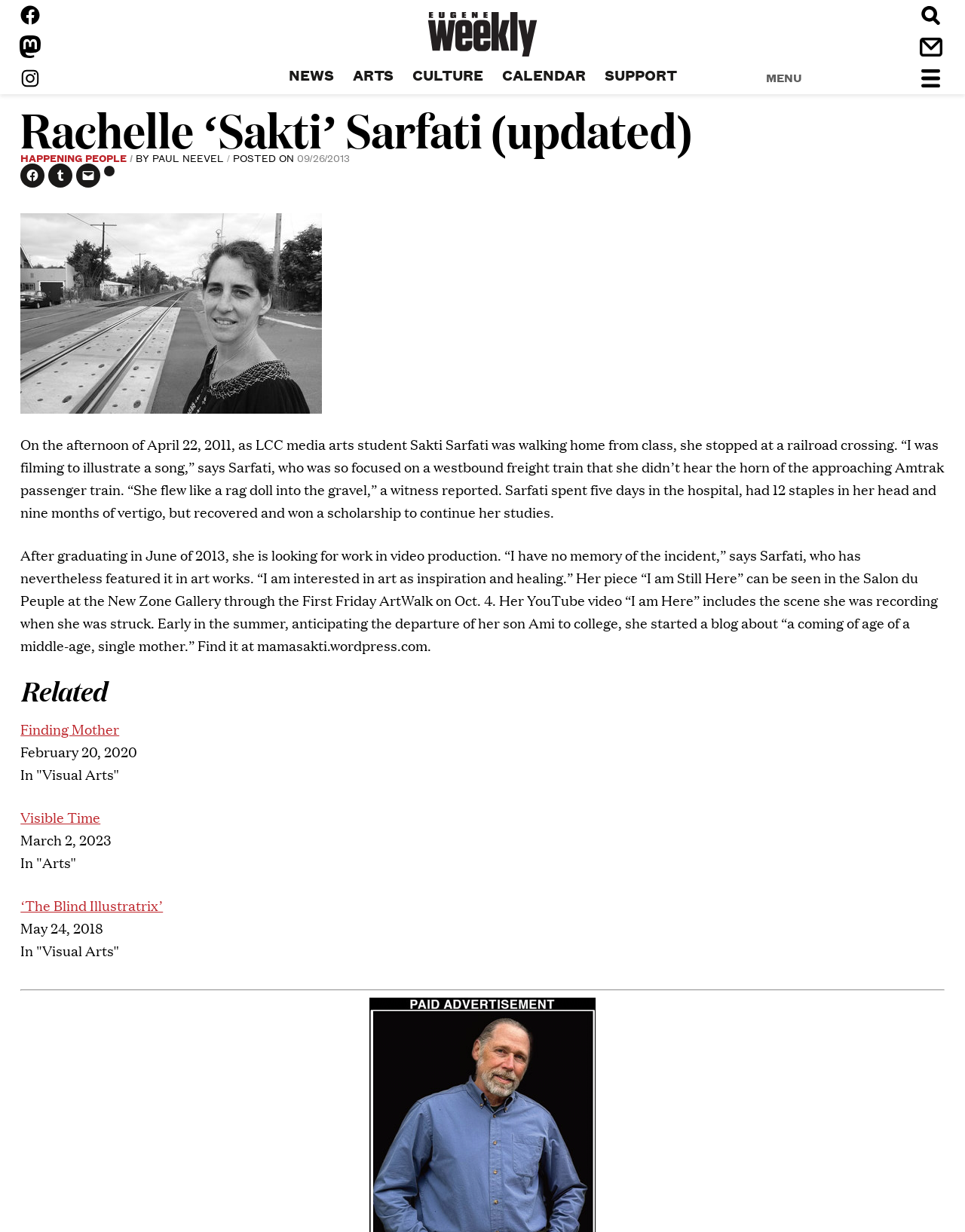Locate the bounding box coordinates of the clickable part needed for the task: "Read more about HAPPENING PEOPLE".

[0.021, 0.121, 0.141, 0.134]